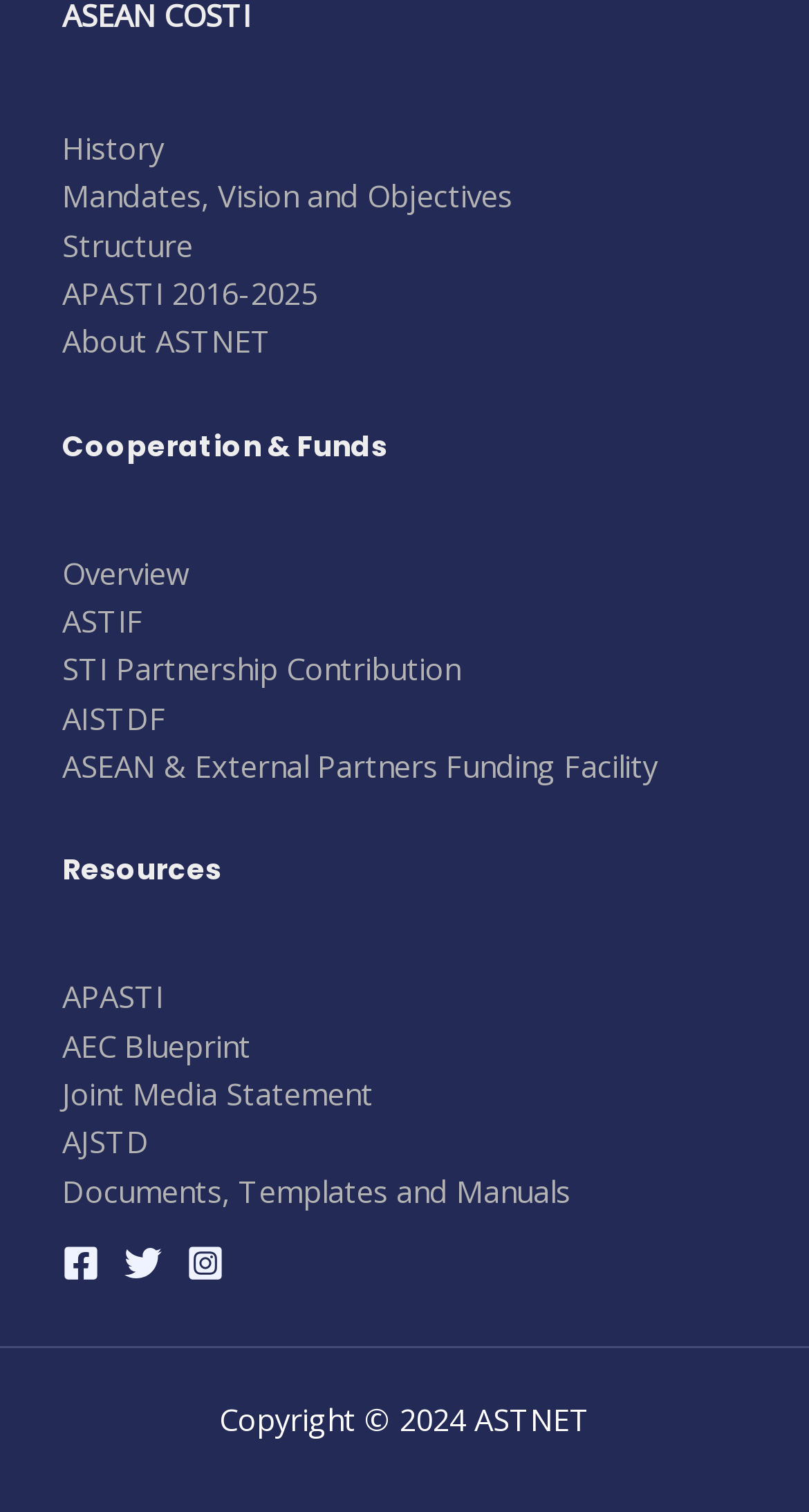Could you highlight the region that needs to be clicked to execute the instruction: "Click on History"?

[0.077, 0.084, 0.203, 0.111]